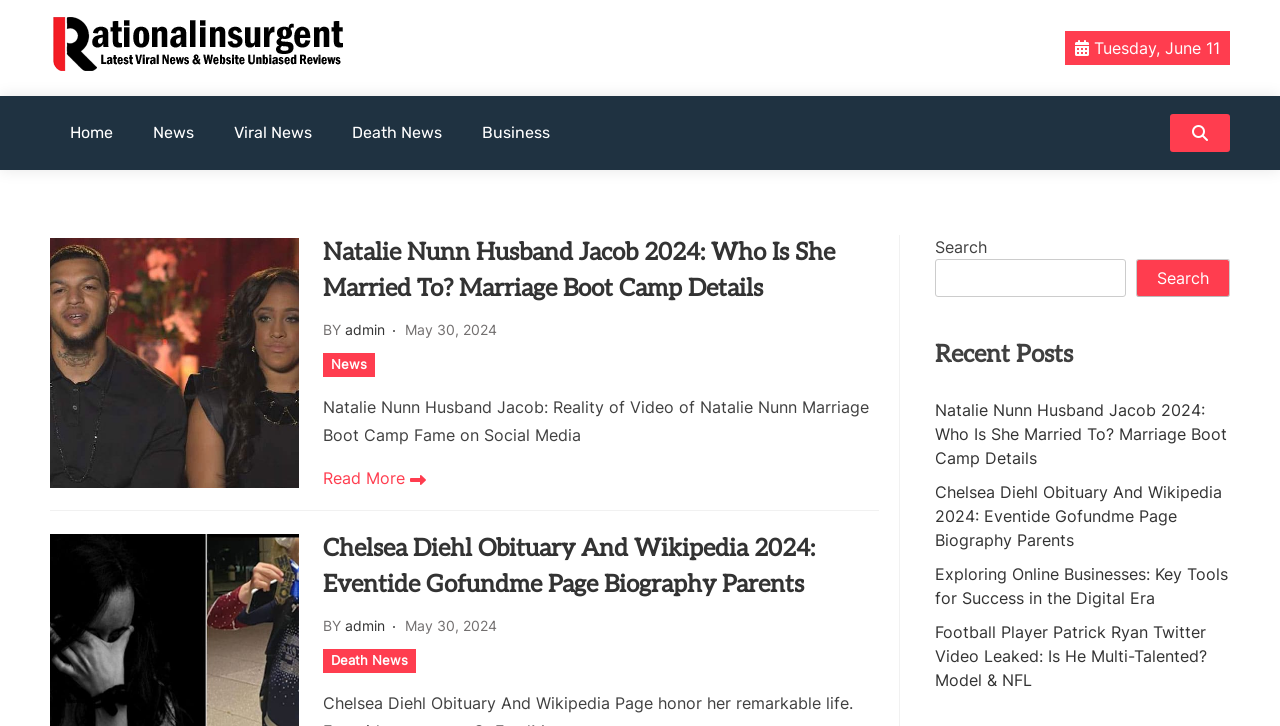Find the bounding box coordinates for the HTML element specified by: "parent_node: Search name="s"".

[0.73, 0.357, 0.88, 0.409]